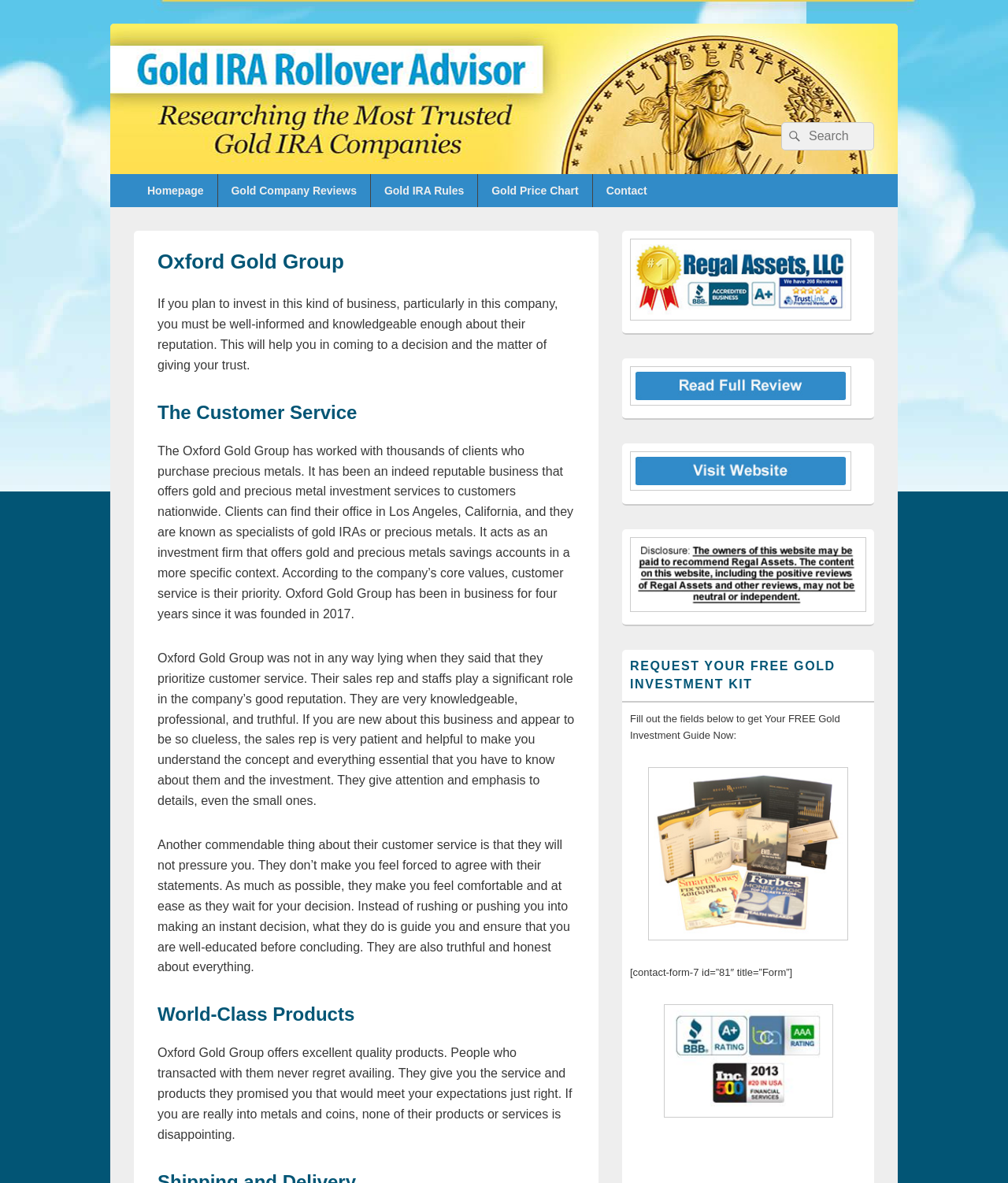Please predict the bounding box coordinates of the element's region where a click is necessary to complete the following instruction: "Go to homepage". The coordinates should be represented by four float numbers between 0 and 1, i.e., [left, top, right, bottom].

[0.133, 0.147, 0.215, 0.175]